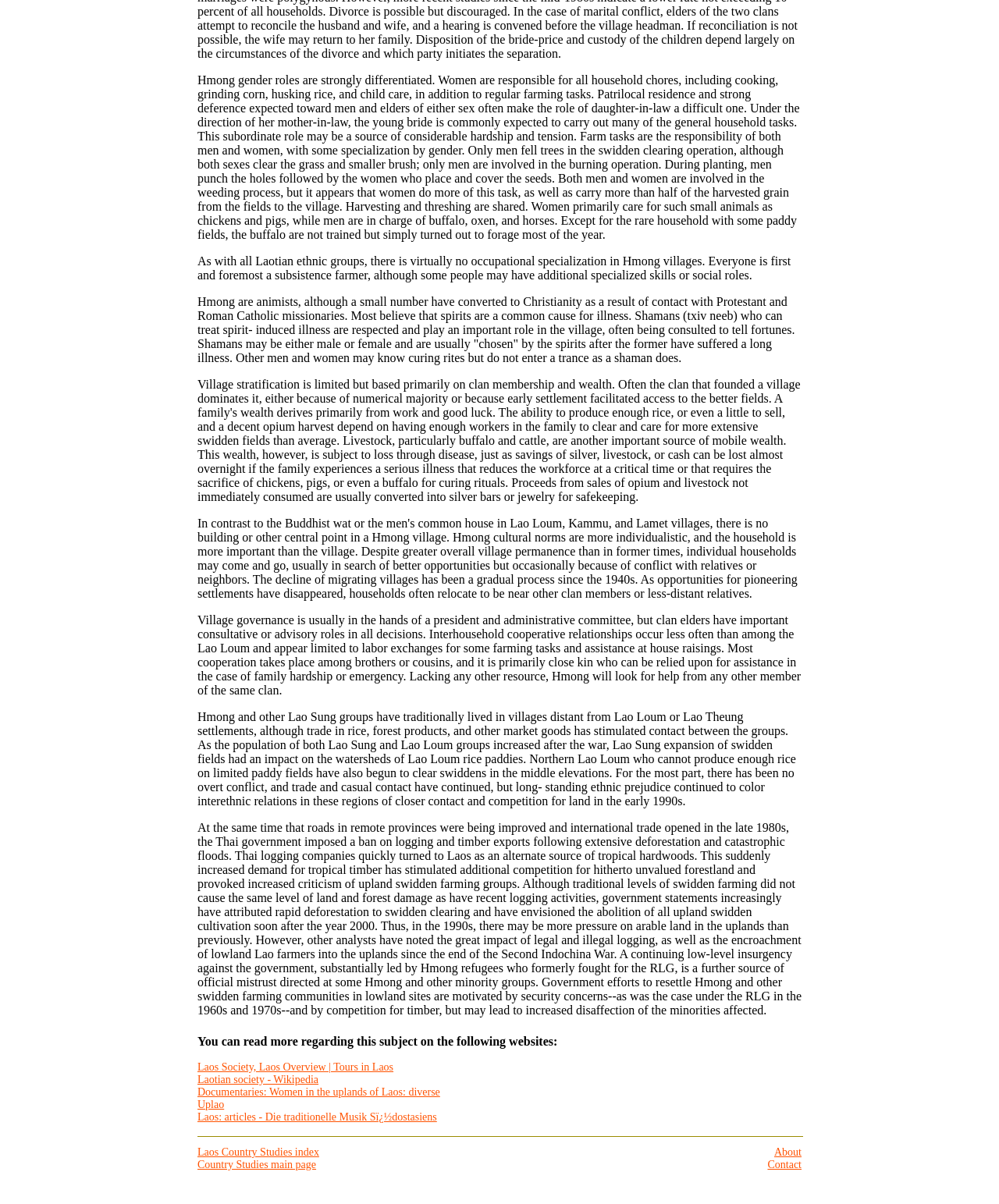Based on the element description: "About", identify the UI element and provide its bounding box coordinates. Use four float numbers between 0 and 1, [left, top, right, bottom].

[0.775, 0.952, 0.802, 0.962]